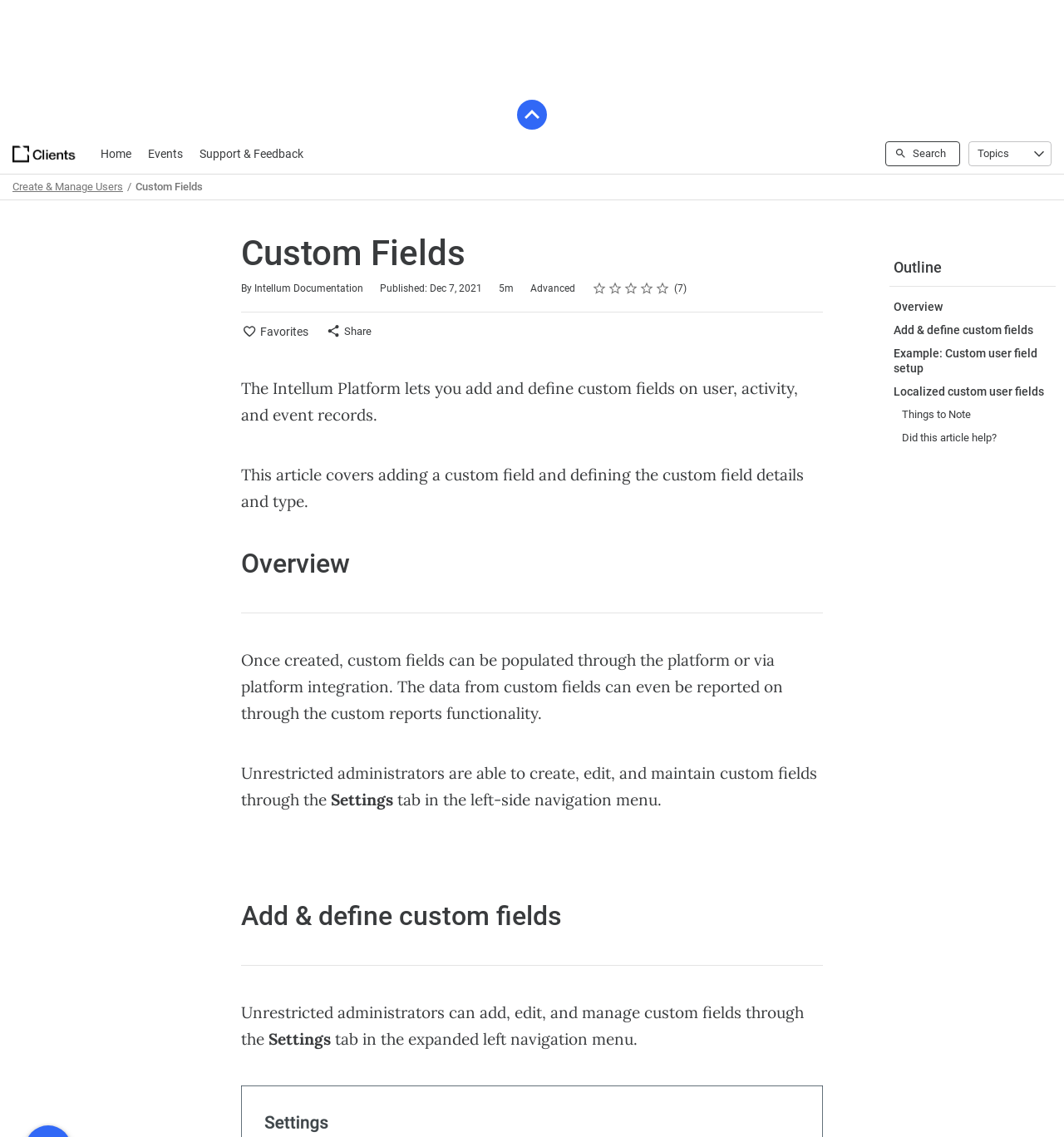Identify the bounding box coordinates of the section to be clicked to complete the task described by the following instruction: "Add page to favorites". The coordinates should be four float numbers between 0 and 1, formatted as [left, top, right, bottom].

[0.227, 0.165, 0.29, 0.183]